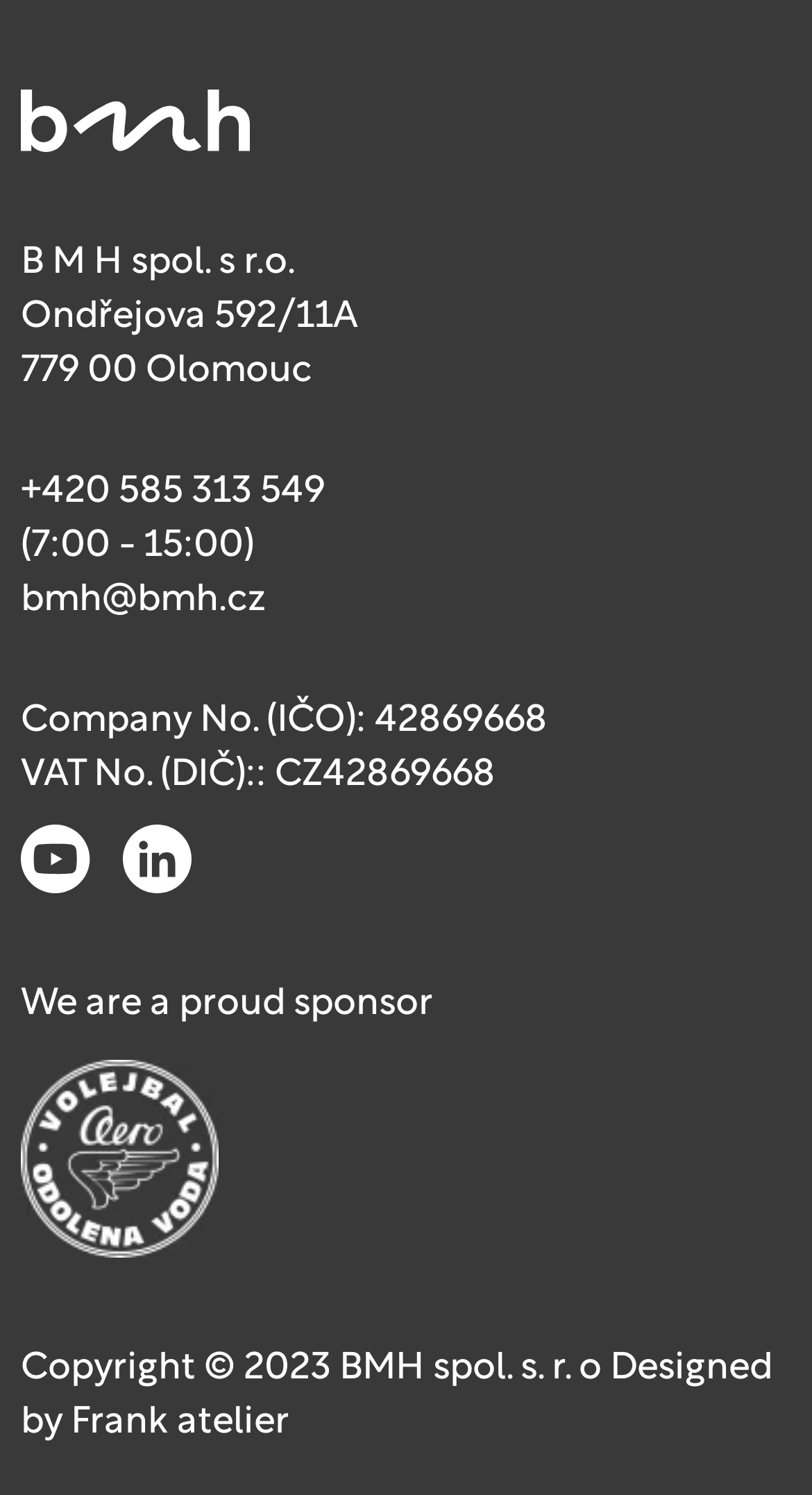Please answer the following question using a single word or phrase: 
What is the phone number?

+420 585 313 549